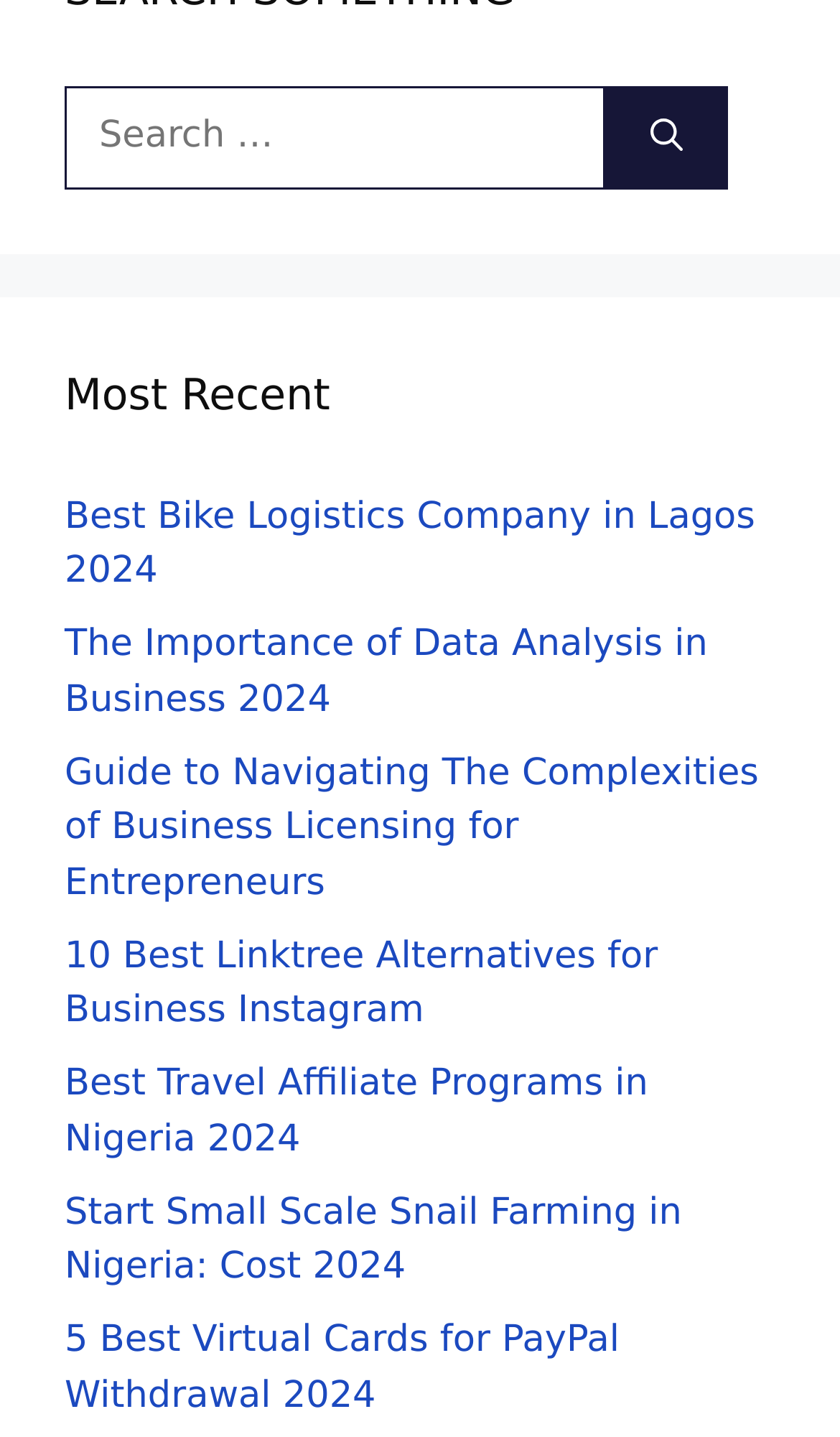How many characters are in the 'Search' button?
Answer briefly with a single word or phrase based on the image.

6